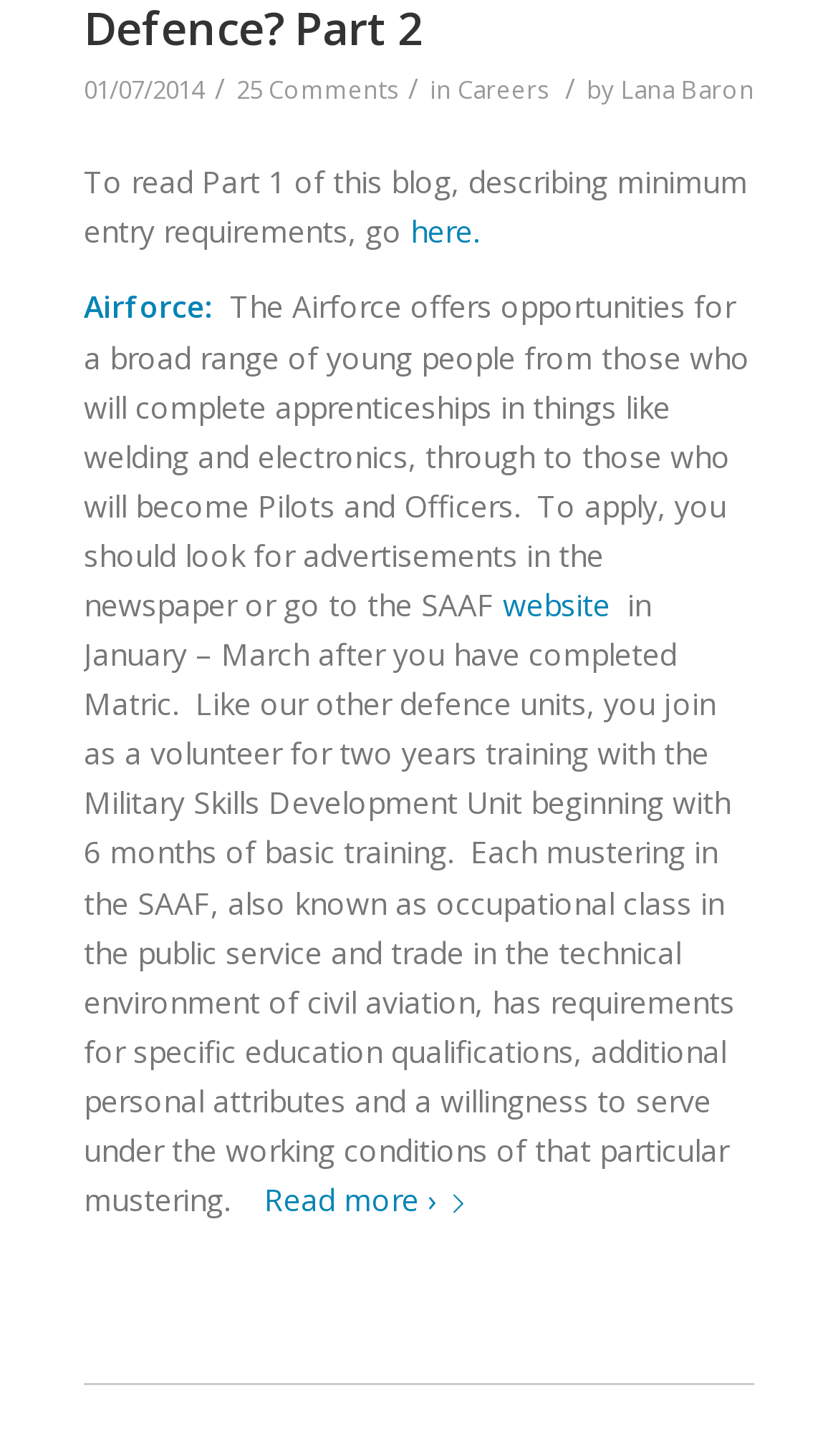Identify the bounding box for the UI element described as: "Read more ›". Ensure the coordinates are four float numbers between 0 and 1, formatted as [left, top, right, bottom].

[0.315, 0.807, 0.574, 0.844]